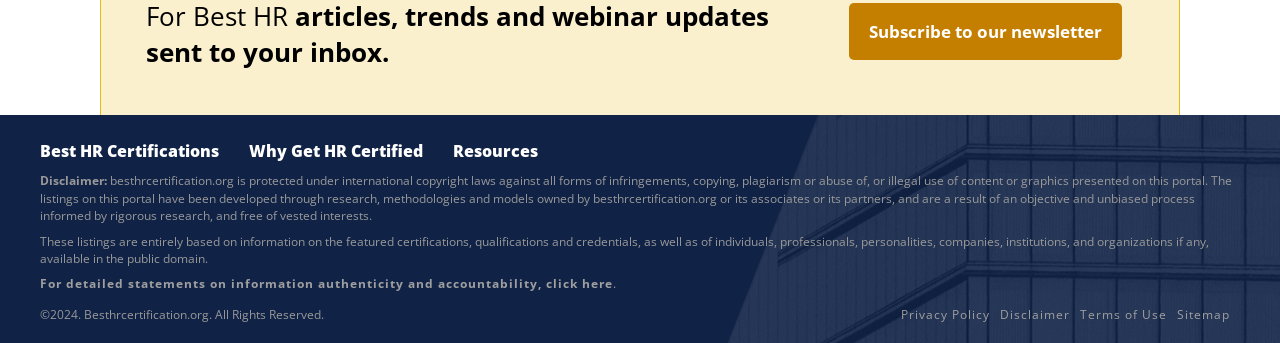Identify the bounding box coordinates for the element that needs to be clicked to fulfill this instruction: "Subscribe to our newsletter". Provide the coordinates in the format of four float numbers between 0 and 1: [left, top, right, bottom].

[0.664, 0.008, 0.877, 0.174]